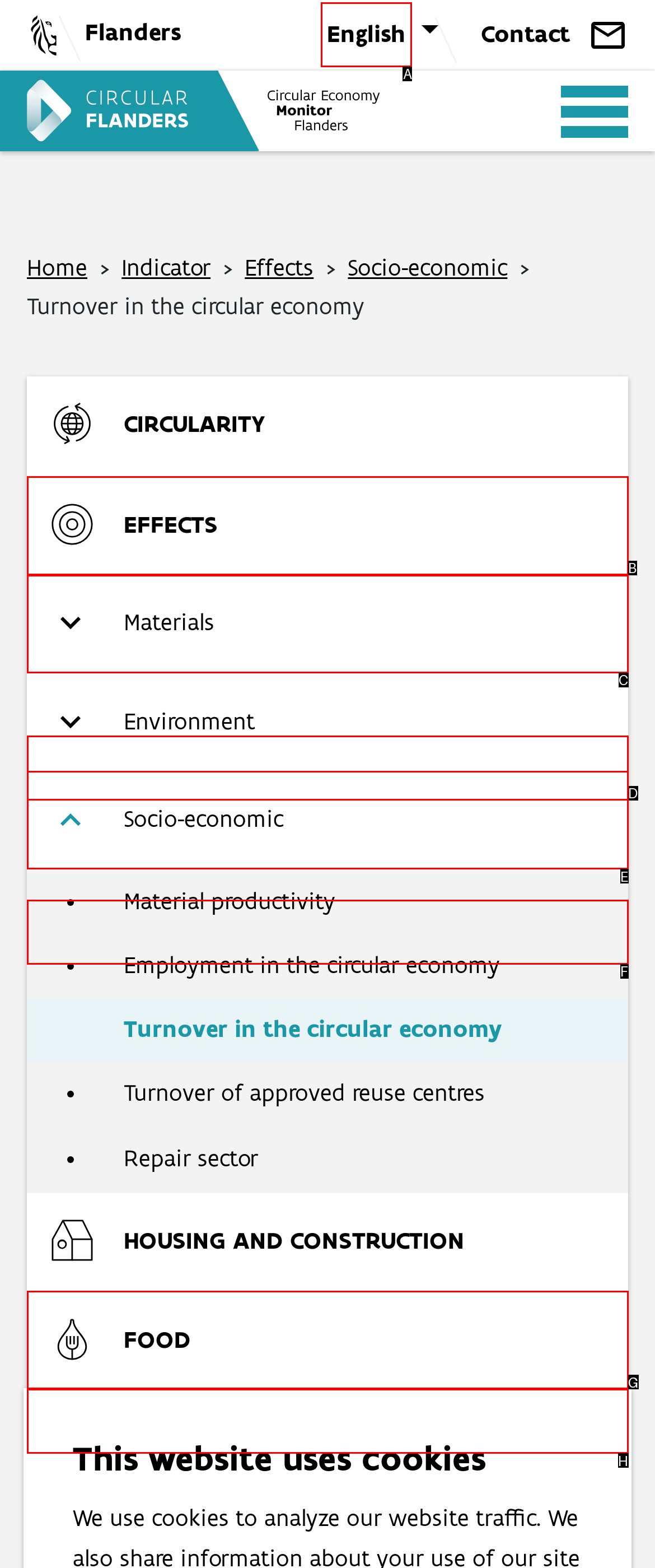Select the option that corresponds to the description: Global concentration of emissions
Respond with the letter of the matching choice from the options provided.

F